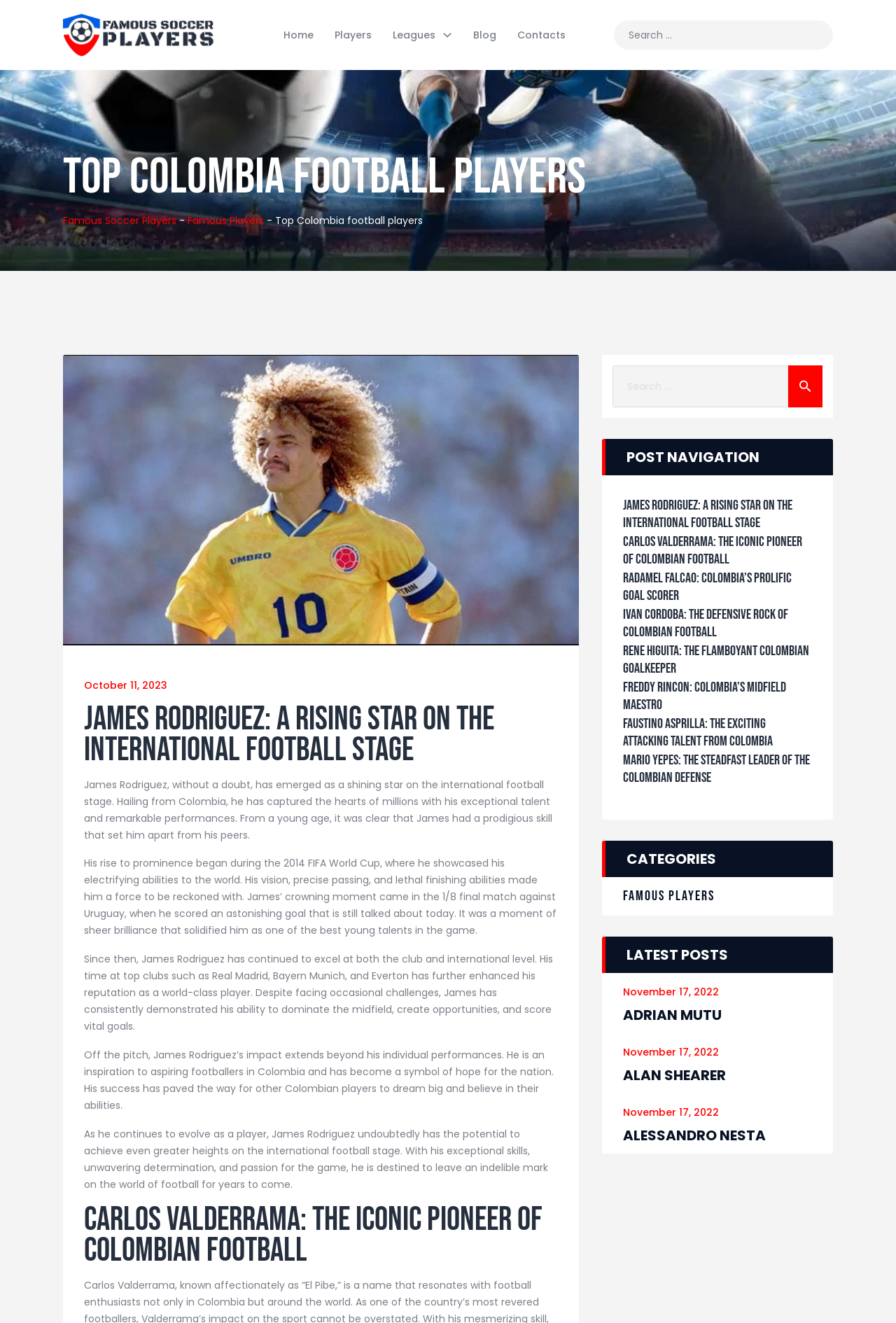What is the name of the first football player mentioned?
Could you give a comprehensive explanation in response to this question?

The webpage has a heading 'James Rodriguez: A Rising Star on the International Football Stage' which indicates that James Rodriguez is the first football player mentioned.